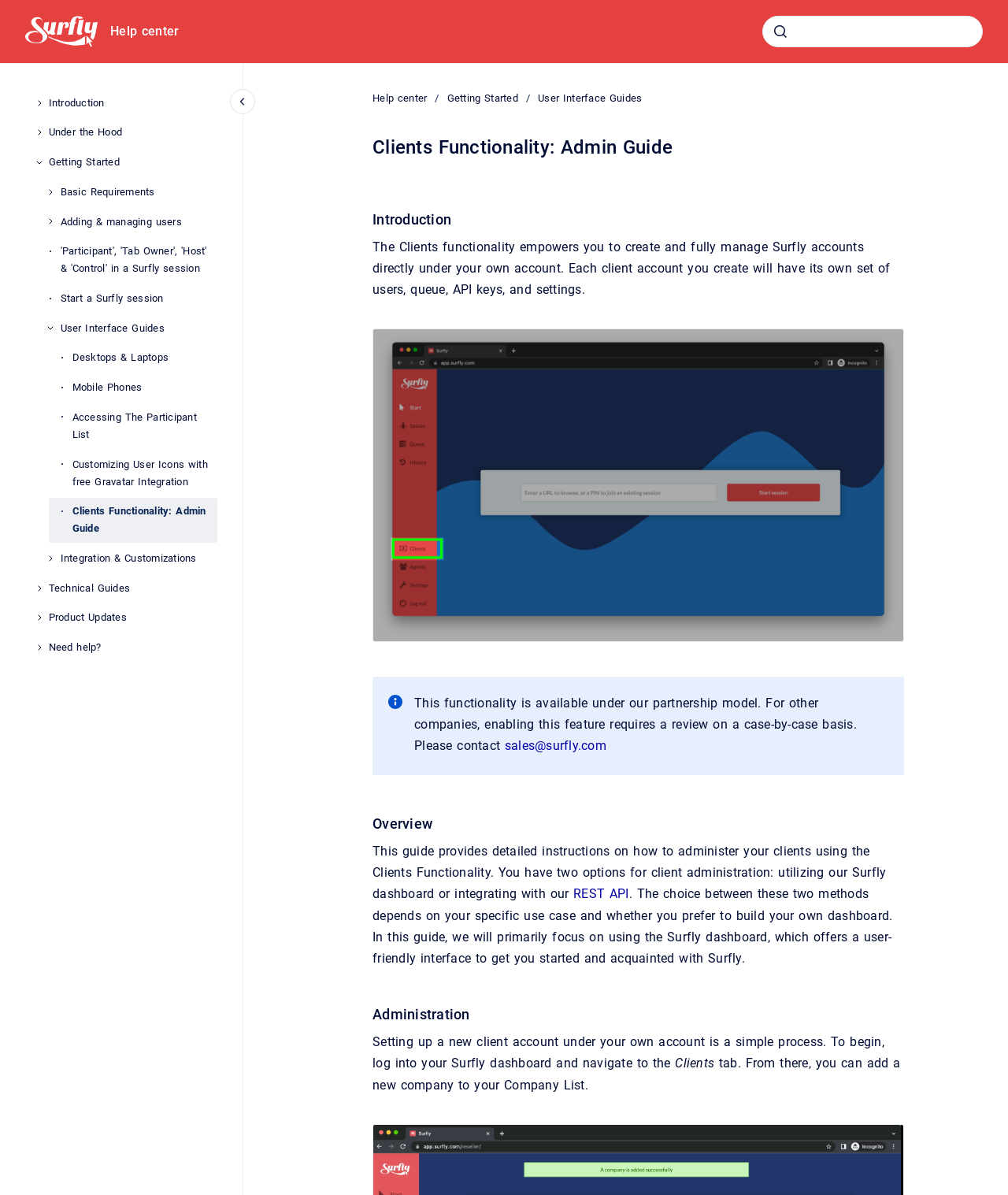Determine the bounding box coordinates for the clickable element to execute this instruction: "contact sales". Provide the coordinates as four float numbers between 0 and 1, i.e., [left, top, right, bottom].

[0.501, 0.618, 0.601, 0.63]